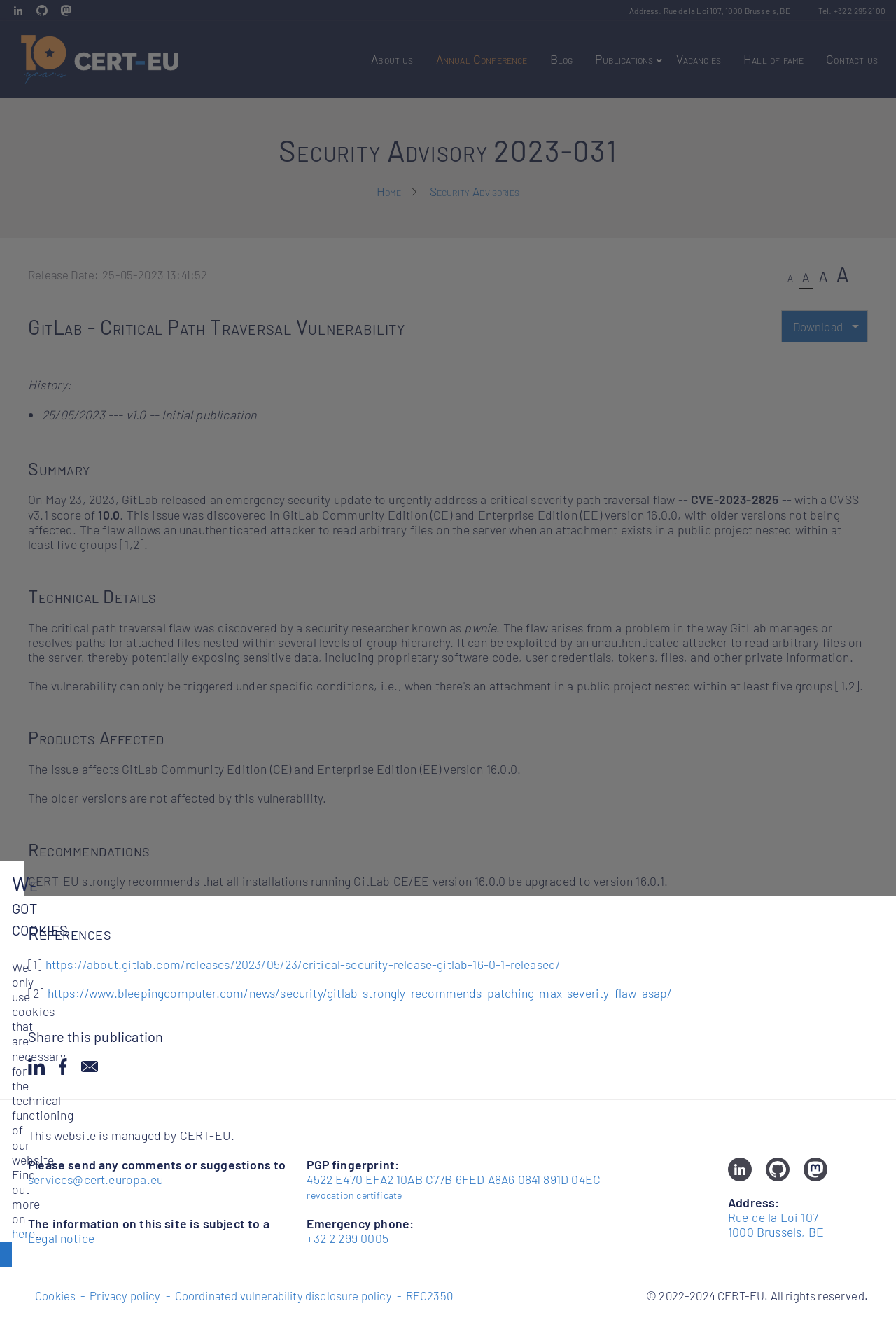Explain in detail what you observe on this webpage.

This webpage is about a security advisory from CERT-EU regarding a critical path traversal vulnerability in GitLab. At the top, there are several links to other pages, including "About us", "Annual Conference", "Blog", and "Publications". Below these links, there is a main section with a heading "Security Advisory 2023-031" and a link to "Home" and "Security Advisories".

The main content of the page is divided into several sections, including "Summary", "Technical Details", "Products Affected", "Recommendations", and "References". The "Summary" section describes the vulnerability, which was discovered in GitLab Community Edition (CE) and Enterprise Edition (EE) version 16.0.0, and has a CVSS v3.1 score of 10.0. The "Technical Details" section provides more information about the flaw, which allows an unauthenticated attacker to read arbitrary files on the server.

The "Products Affected" section states that the issue affects GitLab CE/EE version 16.0.0, but older versions are not affected. The "Recommendations" section strongly advises upgrading to version 16.0.1. The "References" section provides links to external sources, including a GitLab release note and a Bleeping Computer article.

At the bottom of the page, there are several links to other CERT-EU pages, including "Cookies", "Privacy policy", and "Coordinated vulnerability disclosure policy". There is also a section with contact information, including an email address, phone number, and physical address. Finally, there is a copyright notice at the very bottom of the page.